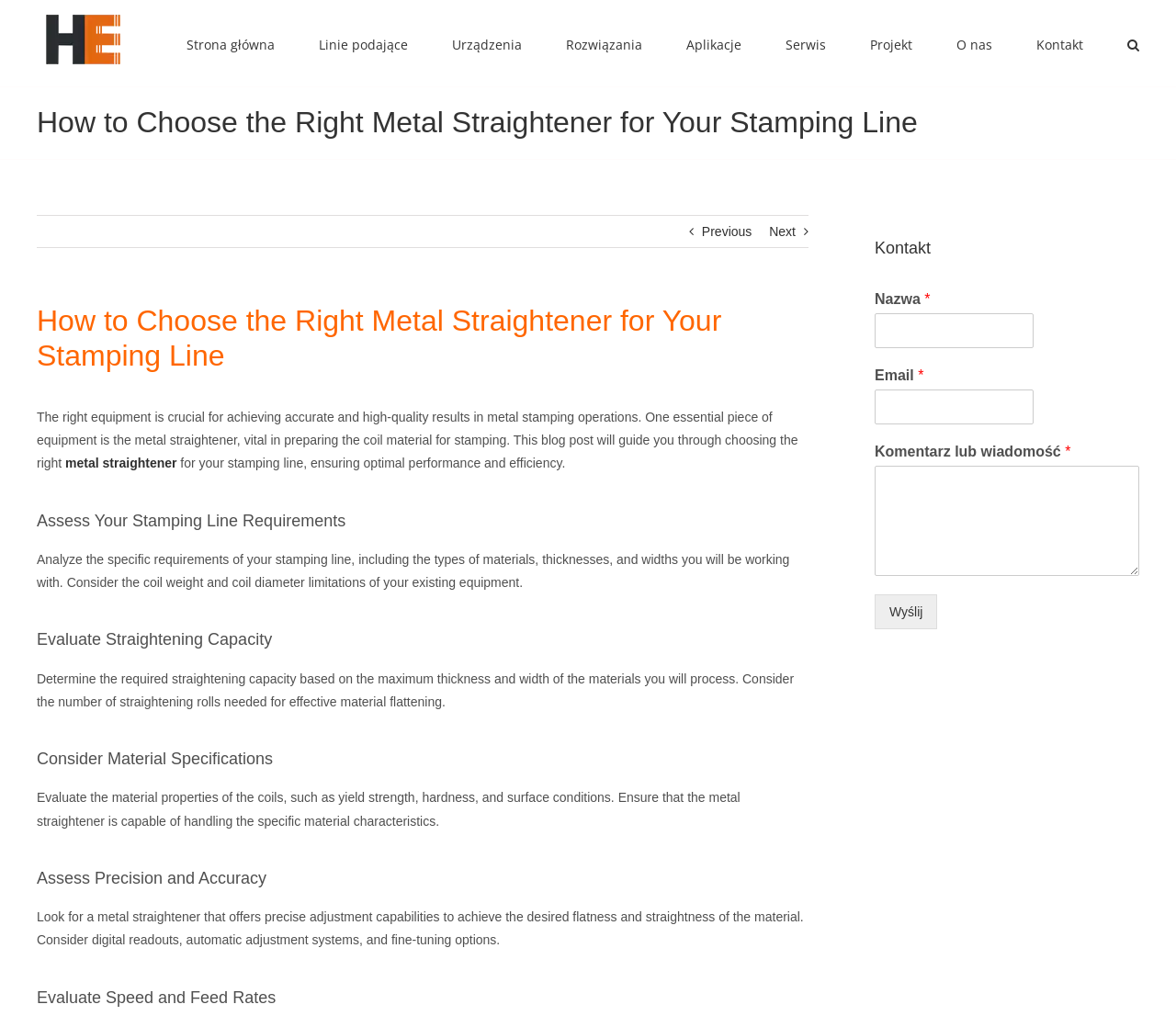Specify the bounding box coordinates of the region I need to click to perform the following instruction: "Fill in the 'Nazwa *' textbox". The coordinates must be four float numbers in the range of 0 to 1, i.e., [left, top, right, bottom].

[0.744, 0.305, 0.879, 0.339]